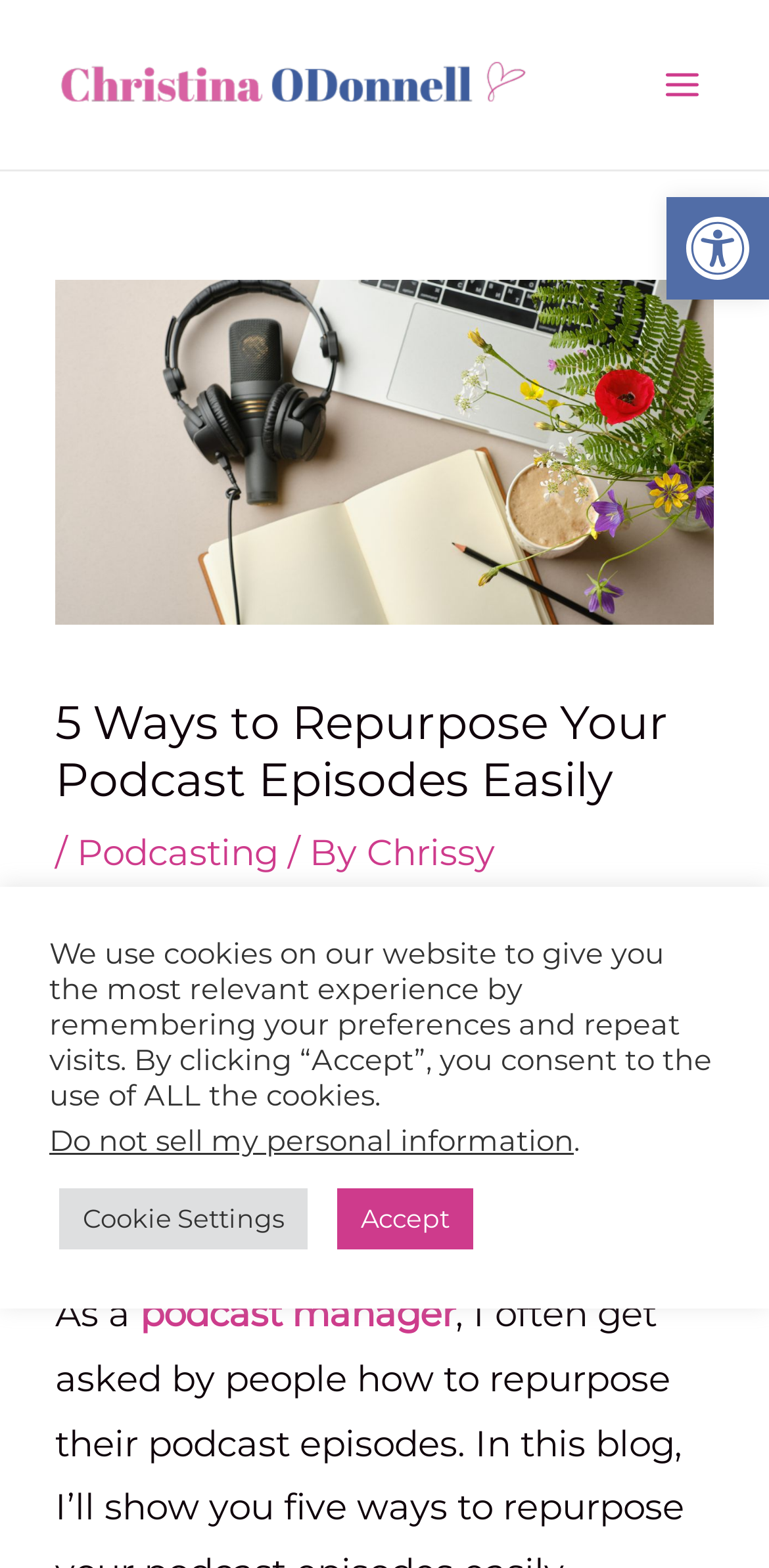What is the author's name?
Please ensure your answer to the question is detailed and covers all necessary aspects.

The author's name can be found in the header section of the webpage, where it is written in a decorative font, 'Christina Odonnell written in Abril FatFace with a heart'. This suggests that the author's name is Chrissy, which is a nickname or shortened form of Christina.